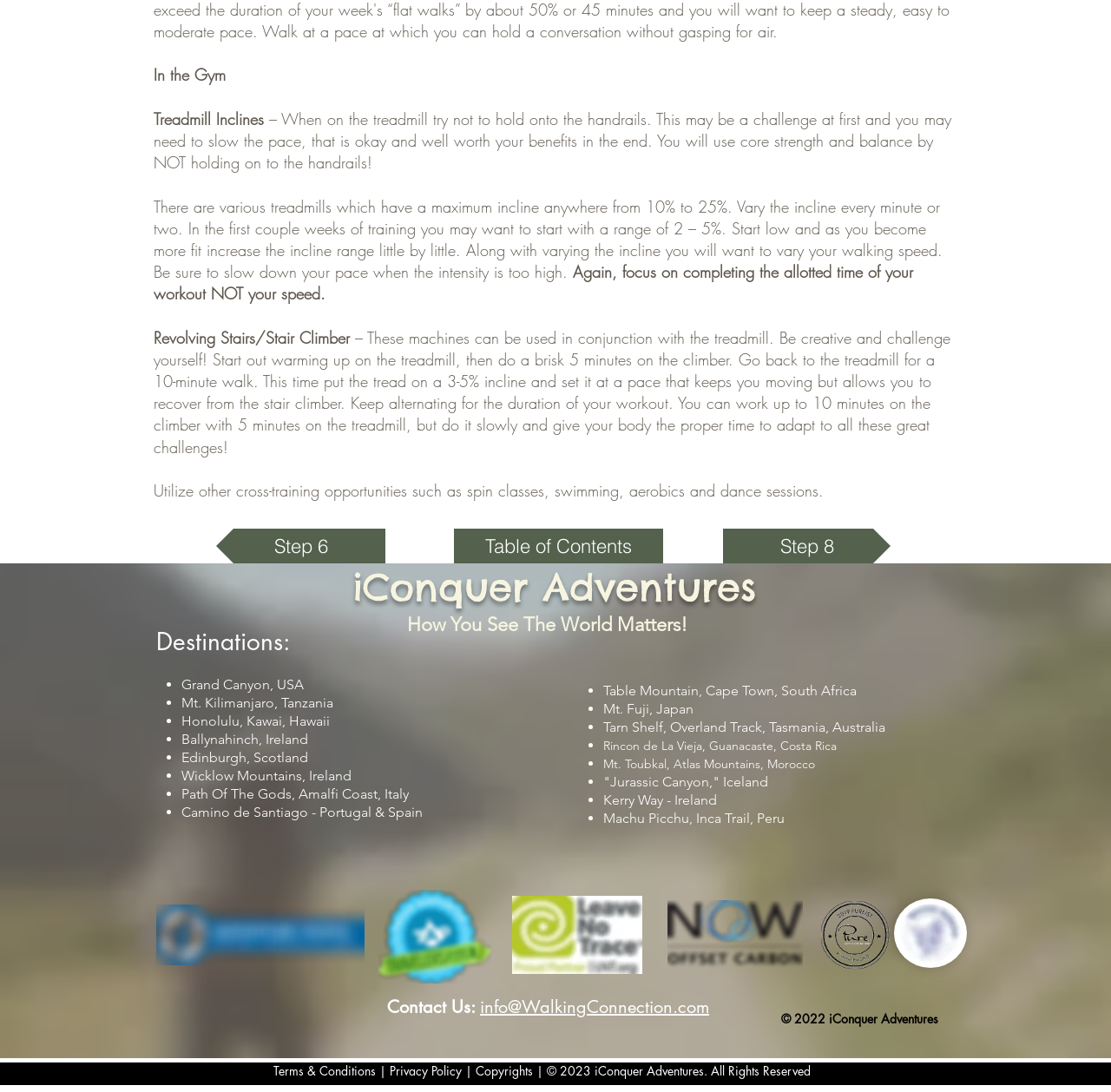Please analyze the image and give a detailed answer to the question:
What is the name of the organization mentioned on the webpage?

The name 'iConquer Adventures' is mentioned multiple times on the webpage, including in the header and footer sections, indicating that it is the name of the organization or company behind the webpage.